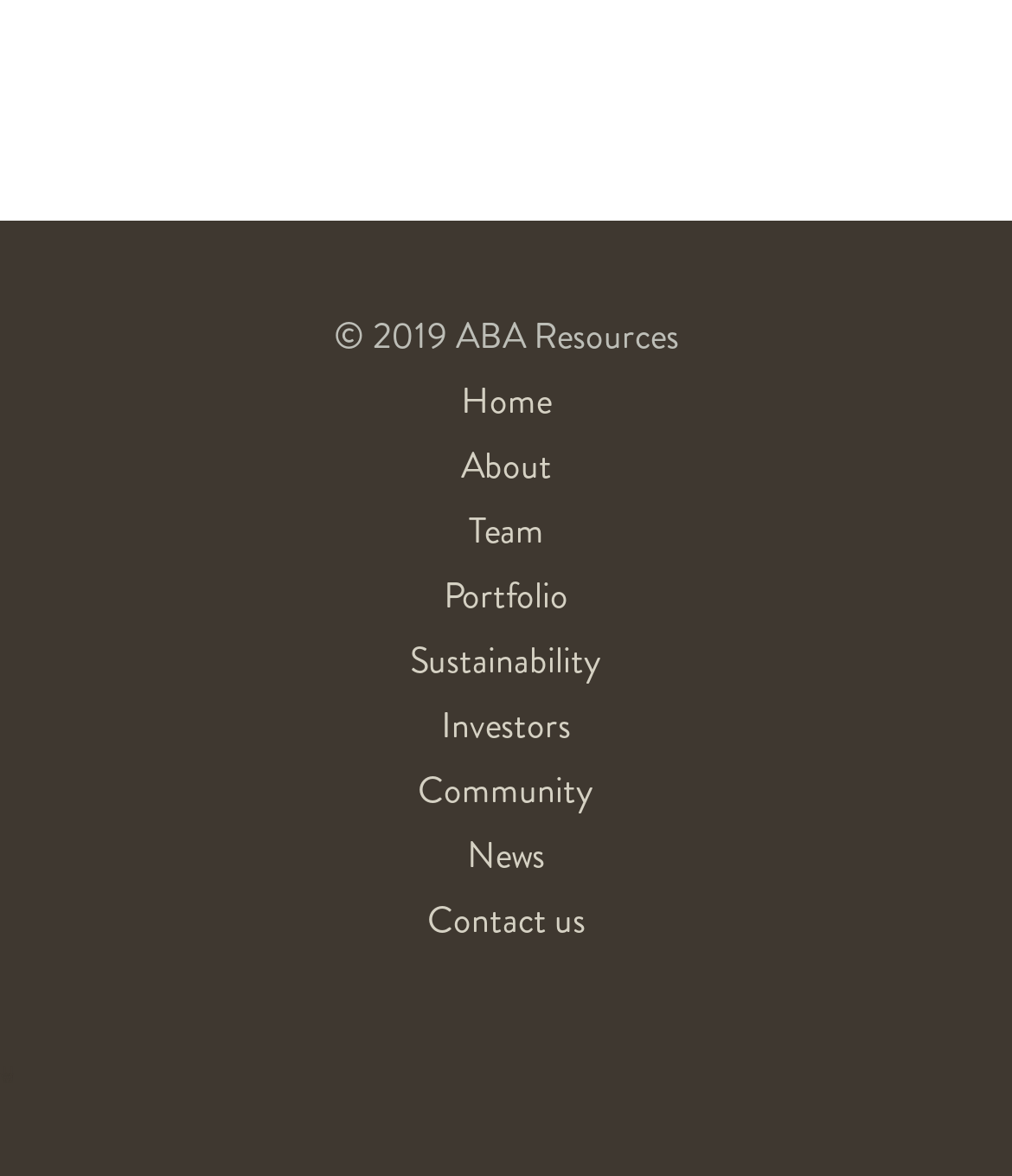Locate the bounding box coordinates of the region to be clicked to comply with the following instruction: "view about page". The coordinates must be four float numbers between 0 and 1, in the form [left, top, right, bottom].

[0.0, 0.373, 1.0, 0.419]